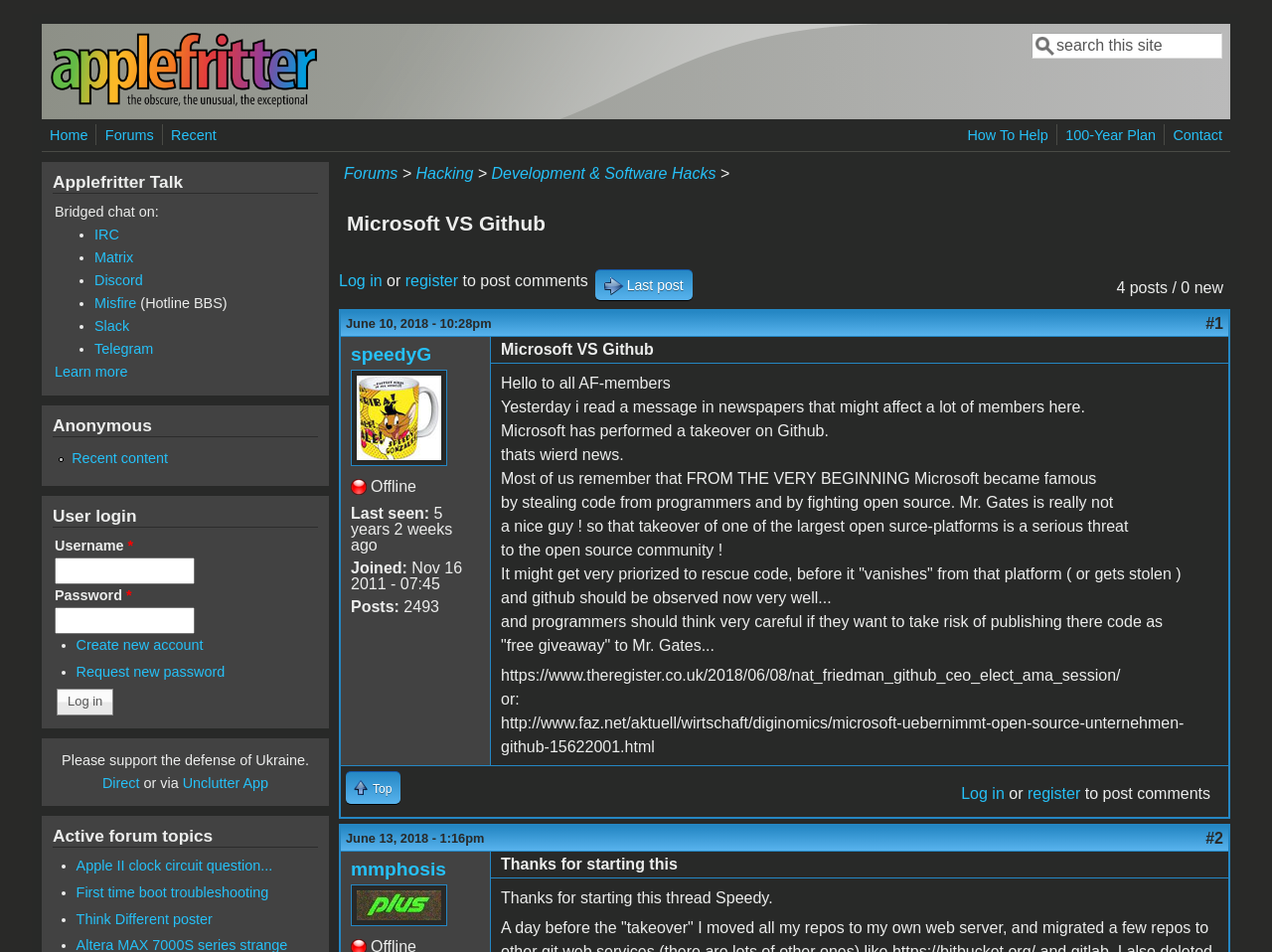Locate the bounding box coordinates of the clickable region to complete the following instruction: "Check the forums."

[0.27, 0.173, 0.313, 0.191]